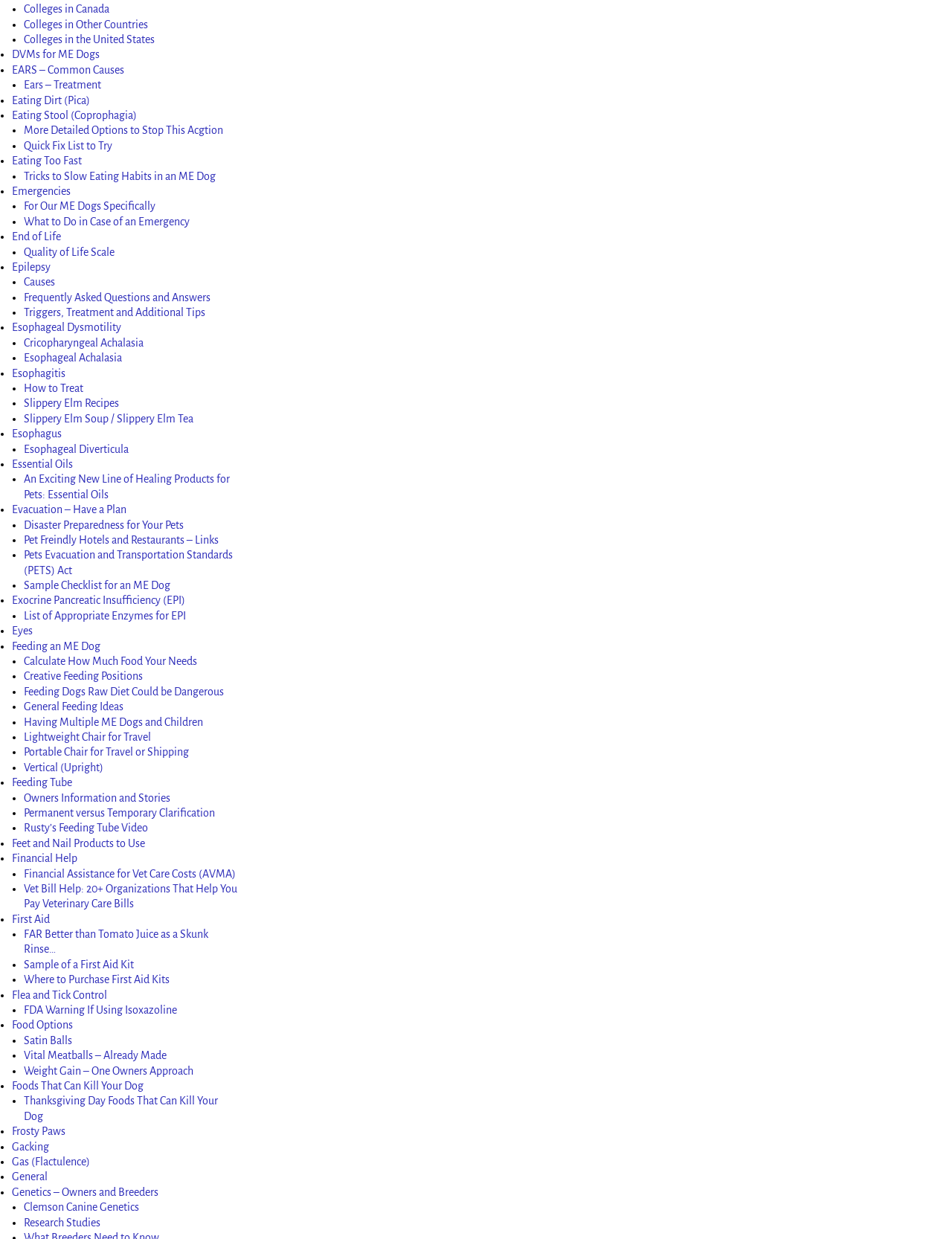Pinpoint the bounding box coordinates of the area that should be clicked to complete the following instruction: "Read about Exocrine Pancreatic Insufficiency (EPI)". The coordinates must be given as four float numbers between 0 and 1, i.e., [left, top, right, bottom].

[0.012, 0.48, 0.195, 0.489]